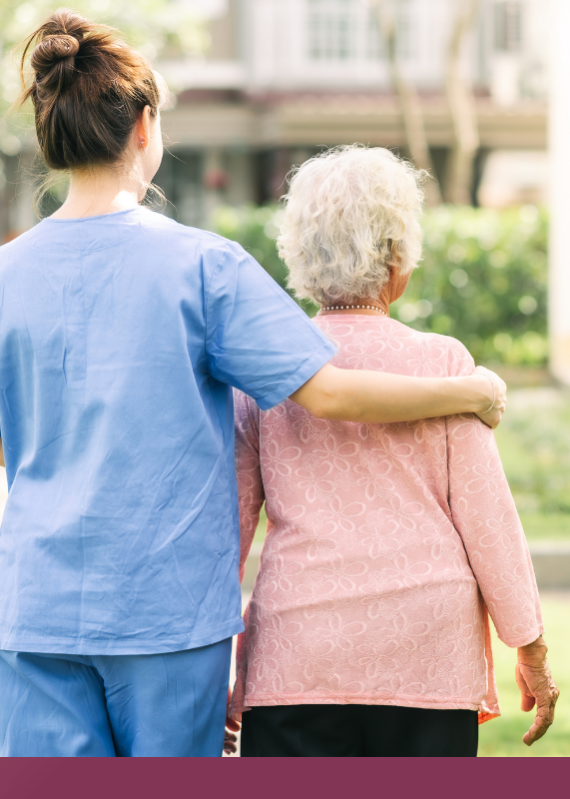What type of environment is the setting?
Please answer using one word or phrase, based on the screenshot.

Outdoor